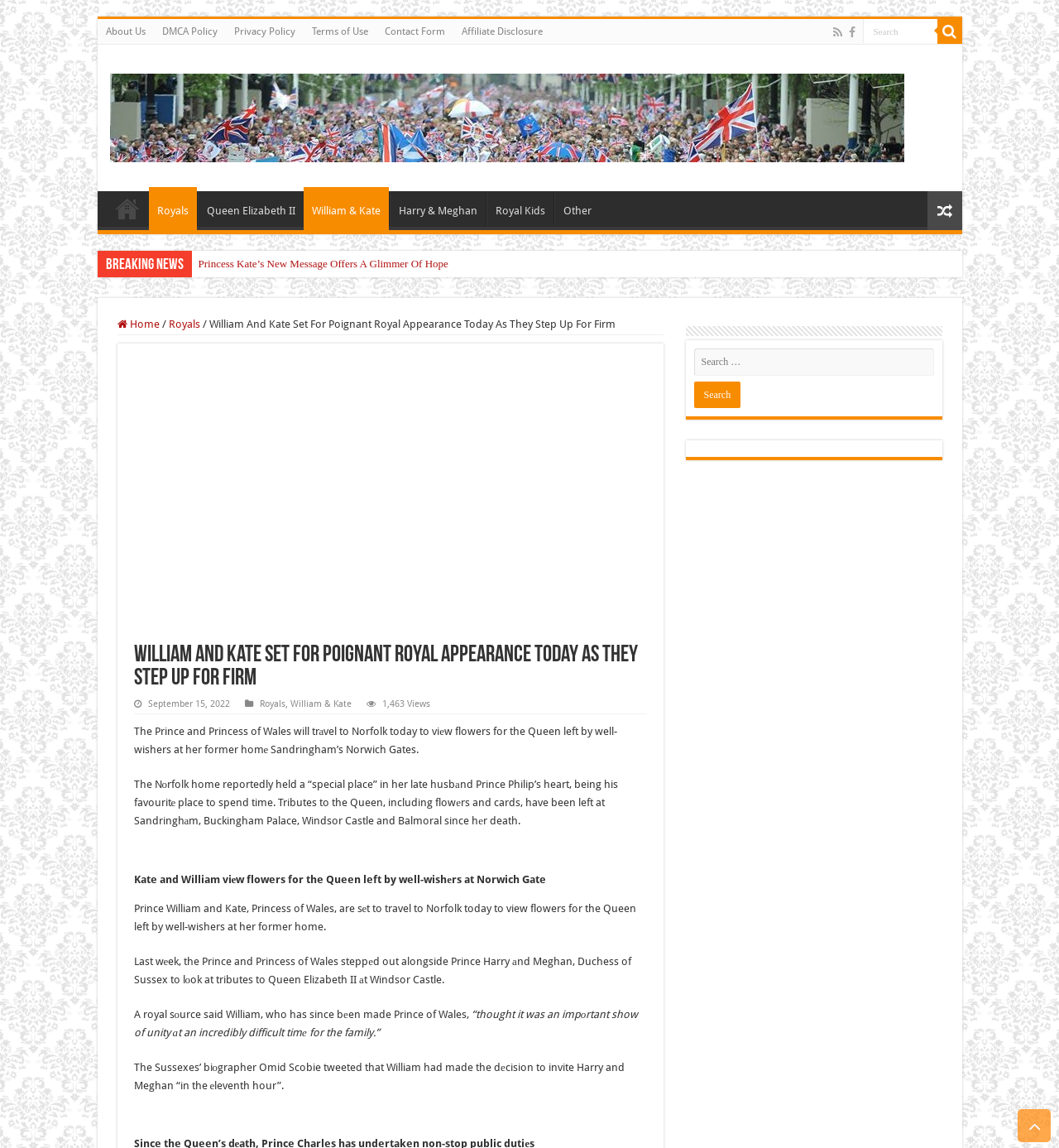Determine the bounding box coordinates of the UI element described by: "Home".

[0.111, 0.277, 0.15, 0.288]